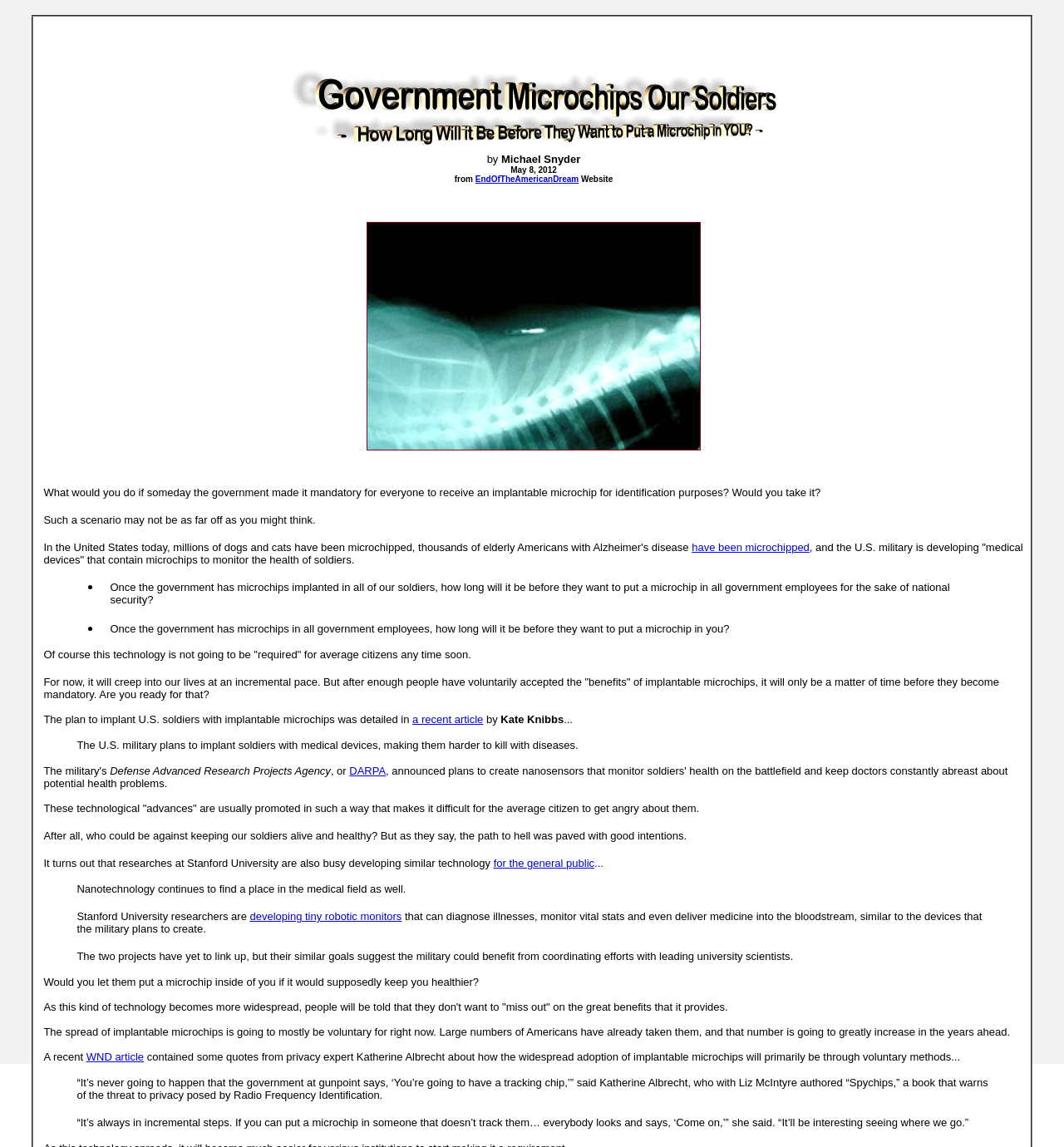Locate the bounding box coordinates of the element I should click to achieve the following instruction: "Check the recent article from WND".

[0.081, 0.916, 0.135, 0.927]